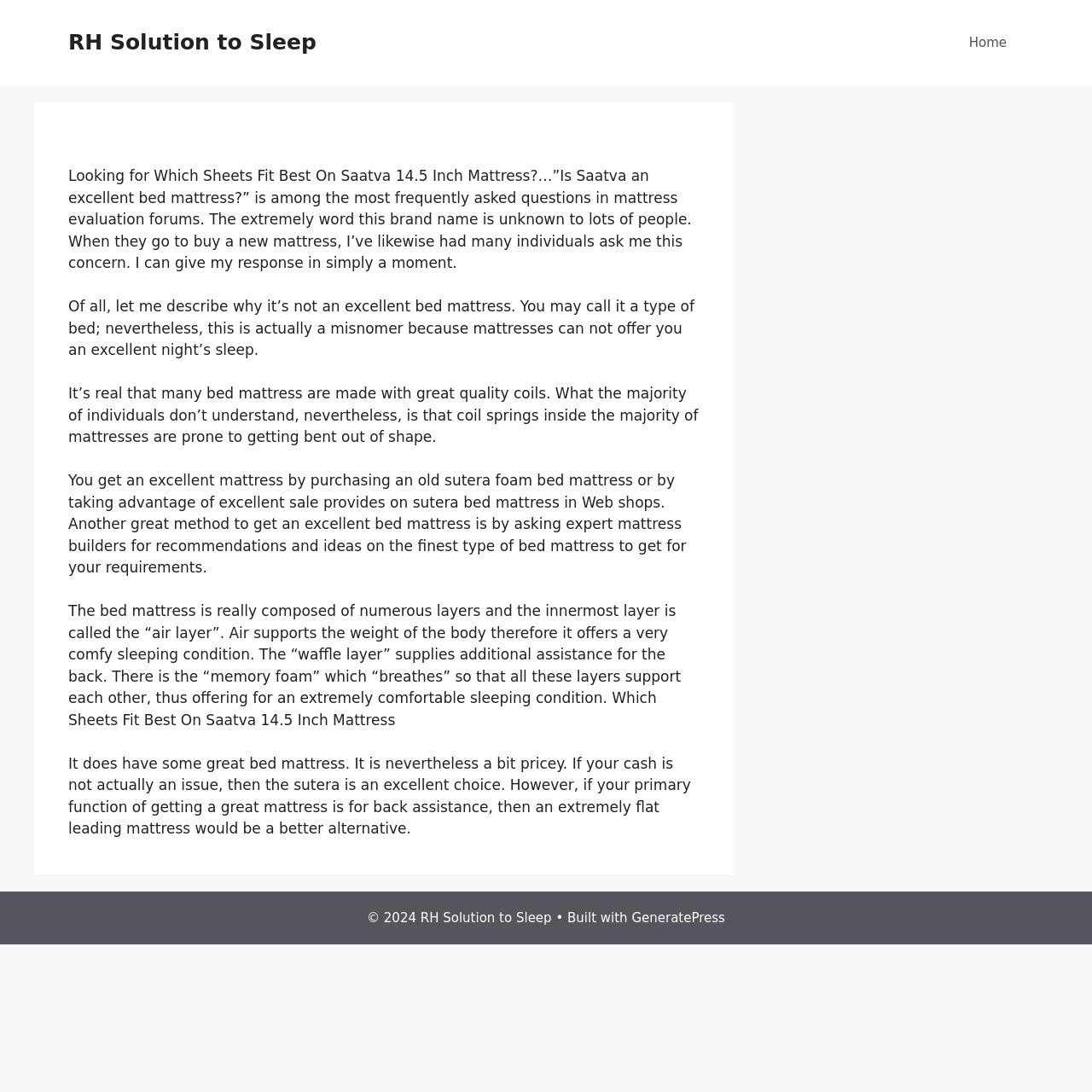Is the Saatva mattress expensive?
Please answer the question with a single word or phrase, referencing the image.

Yes